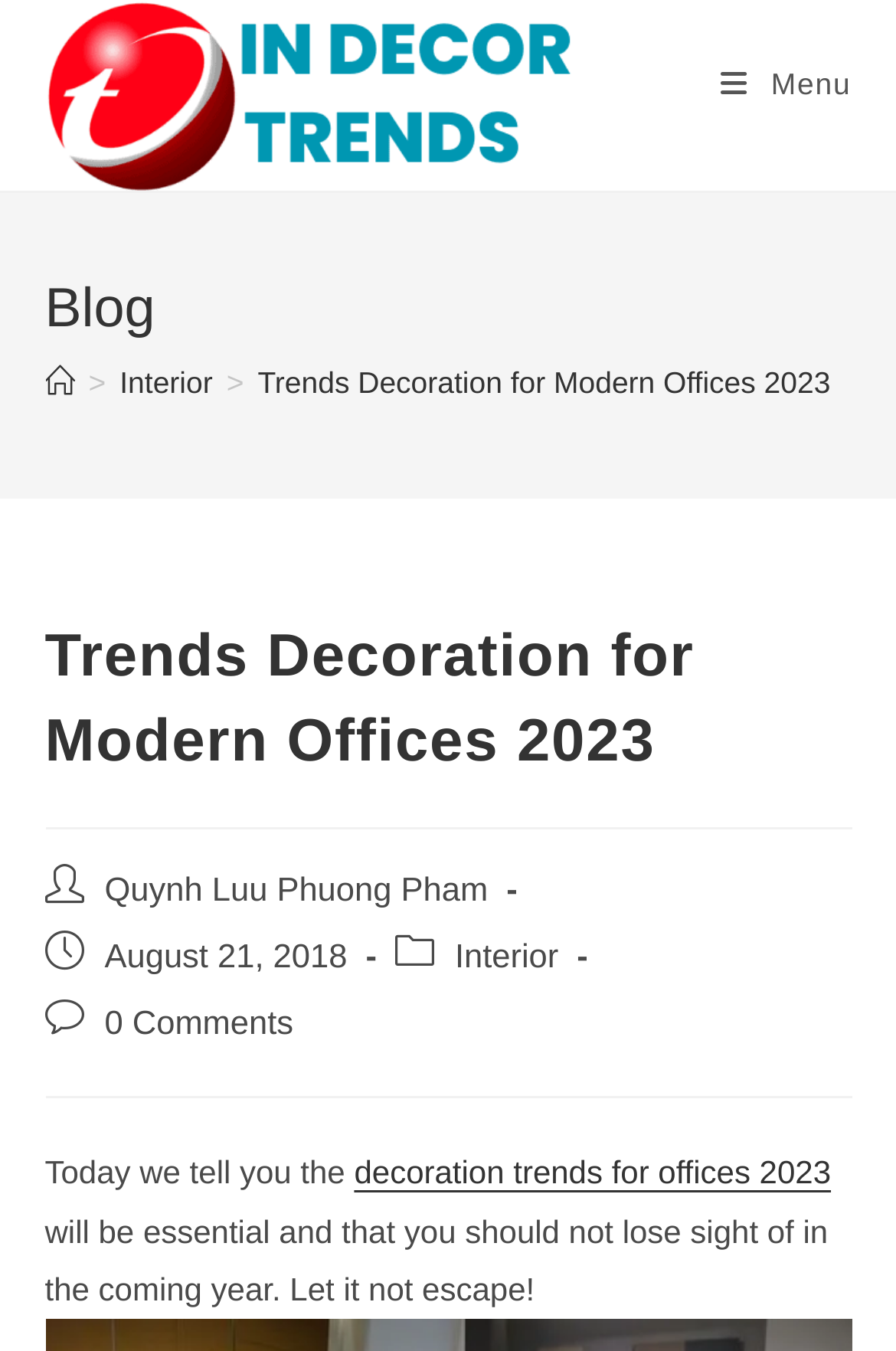Based on the image, provide a detailed response to the question:
When was the current post published?

I determined the publication date of the current post by looking at the 'Post published:' section, which is located below the 'Post author:' section. The publication date is indicated by a static text with the text 'August 21, 2018'.